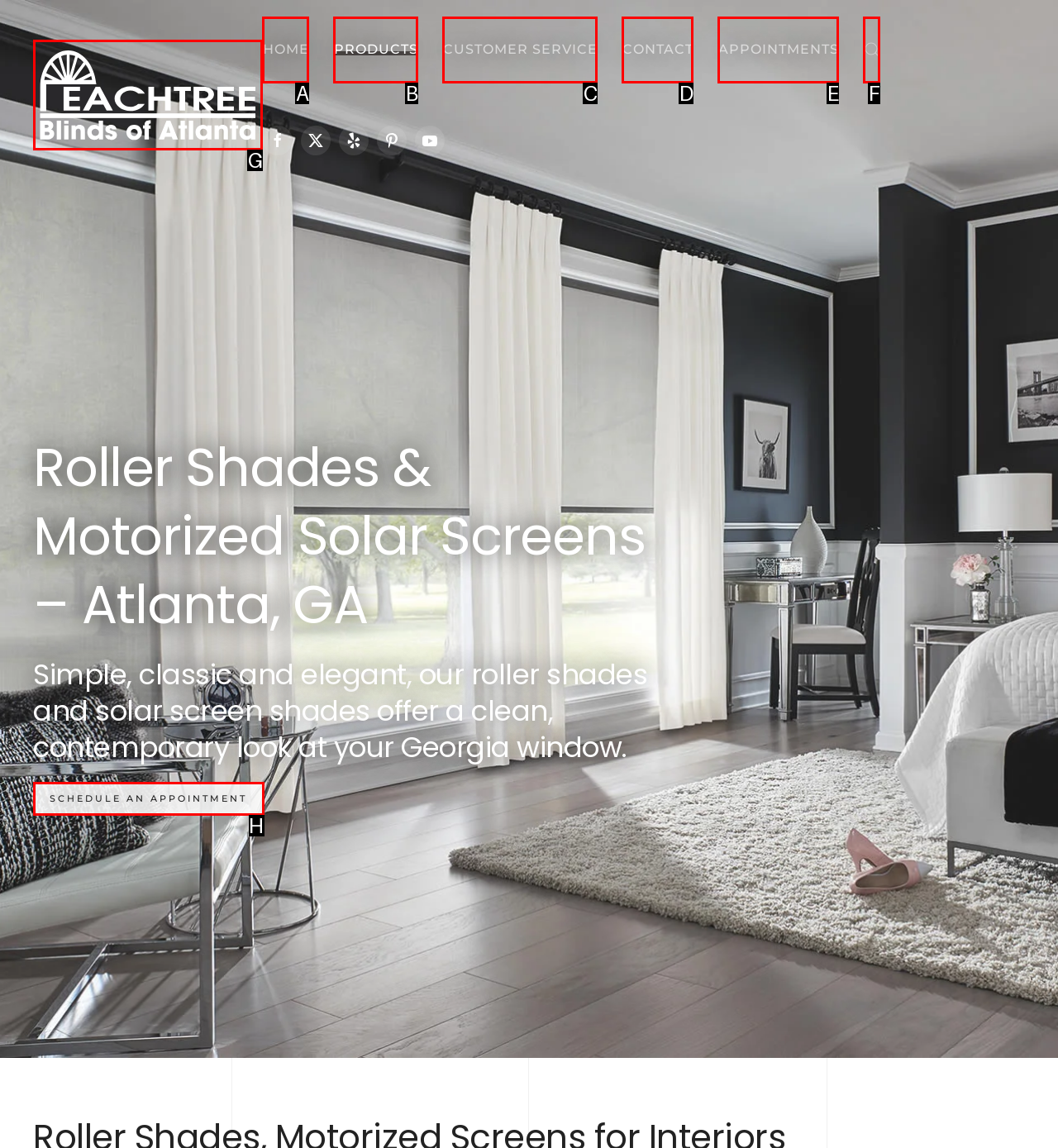Please identify the UI element that matches the description: Acceptable Use
Respond with the letter of the correct option.

None